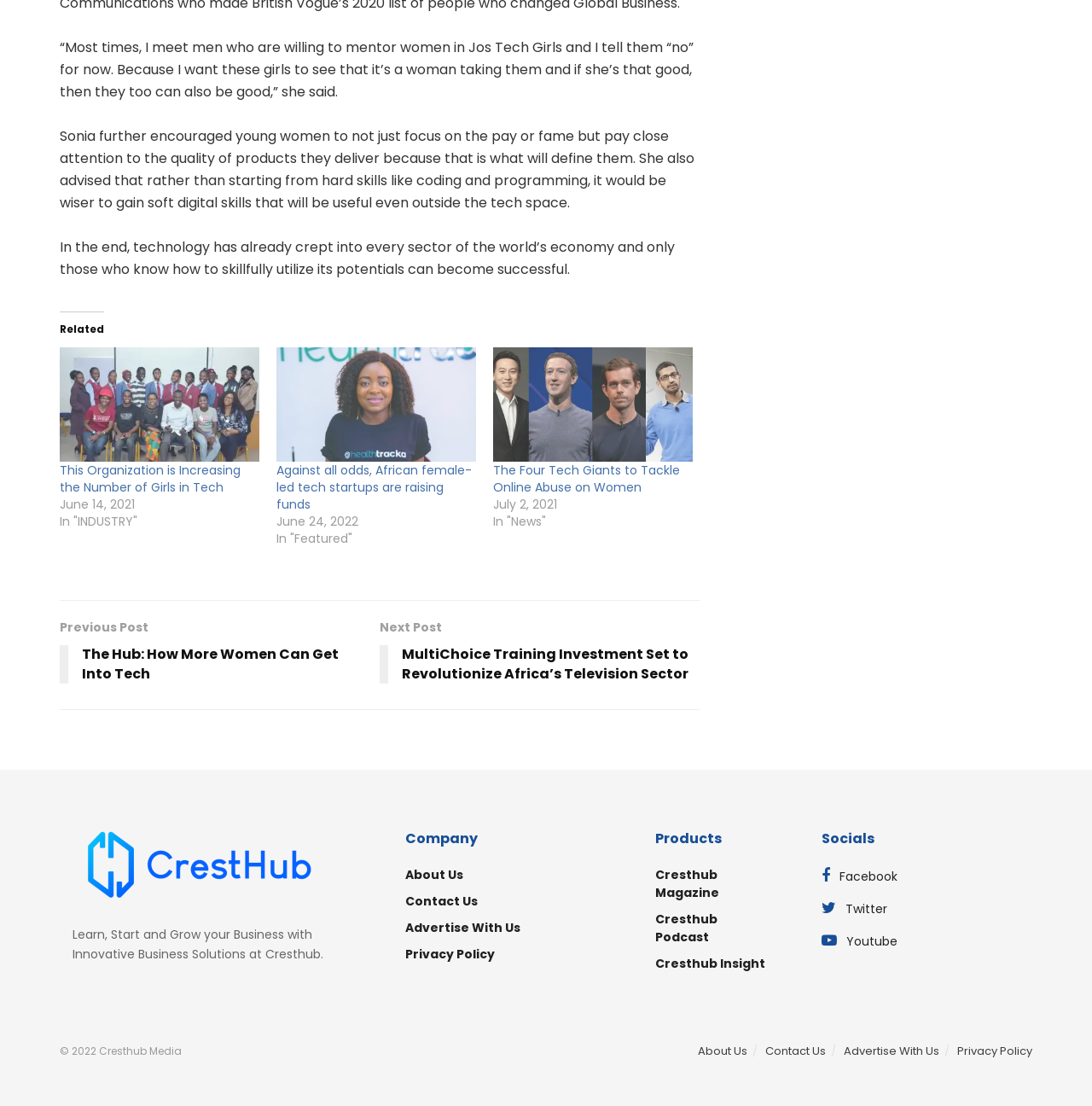Please identify the bounding box coordinates of where to click in order to follow the instruction: "Follow Cresthub on Facebook".

[0.752, 0.783, 0.918, 0.801]